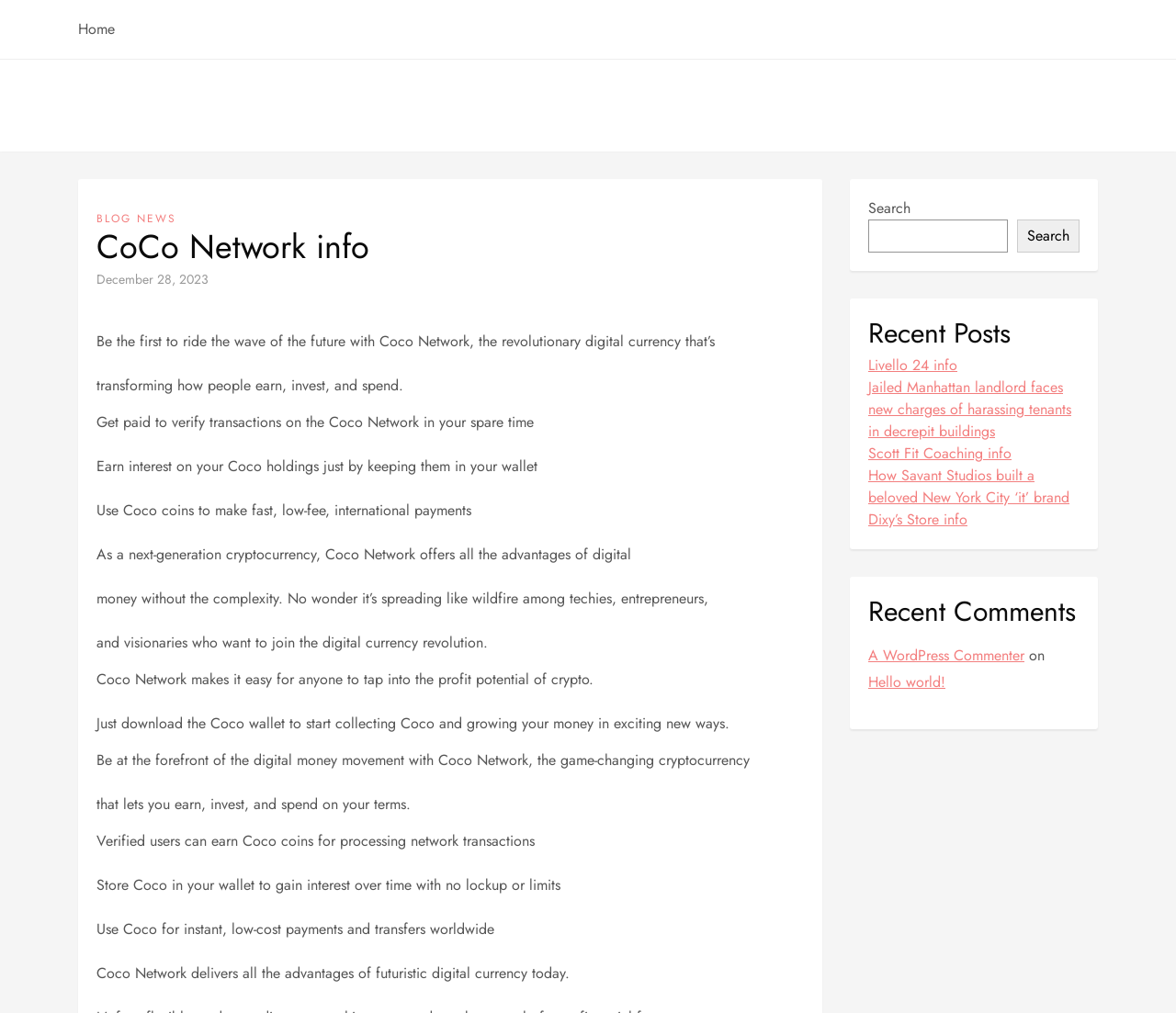Please specify the bounding box coordinates of the area that should be clicked to accomplish the following instruction: "Read the recent post 'Livello 24 info'". The coordinates should consist of four float numbers between 0 and 1, i.e., [left, top, right, bottom].

[0.738, 0.35, 0.814, 0.372]